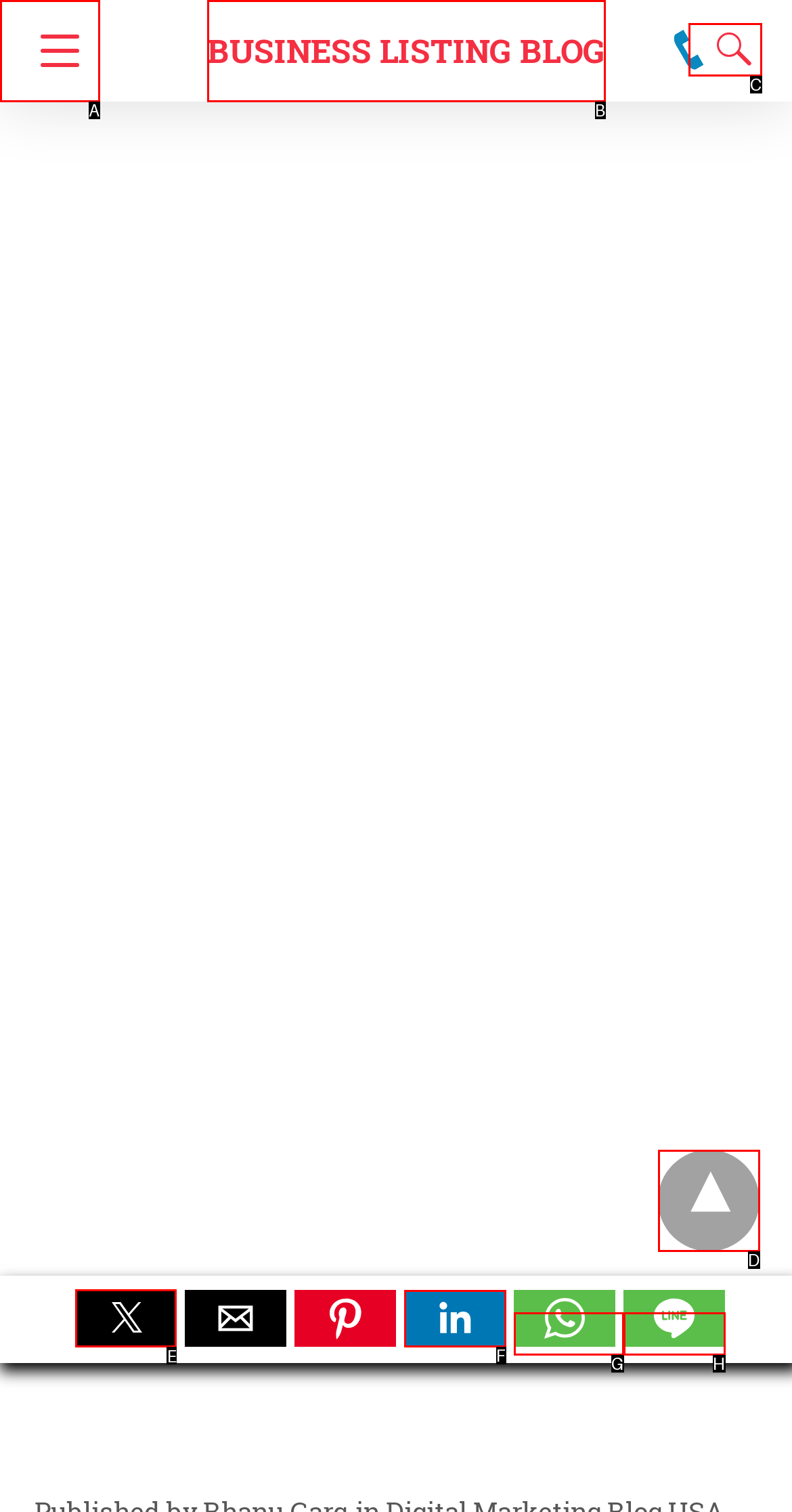Provide the letter of the HTML element that you need to click on to perform the task: Check the authors list.
Answer with the letter corresponding to the correct option.

None